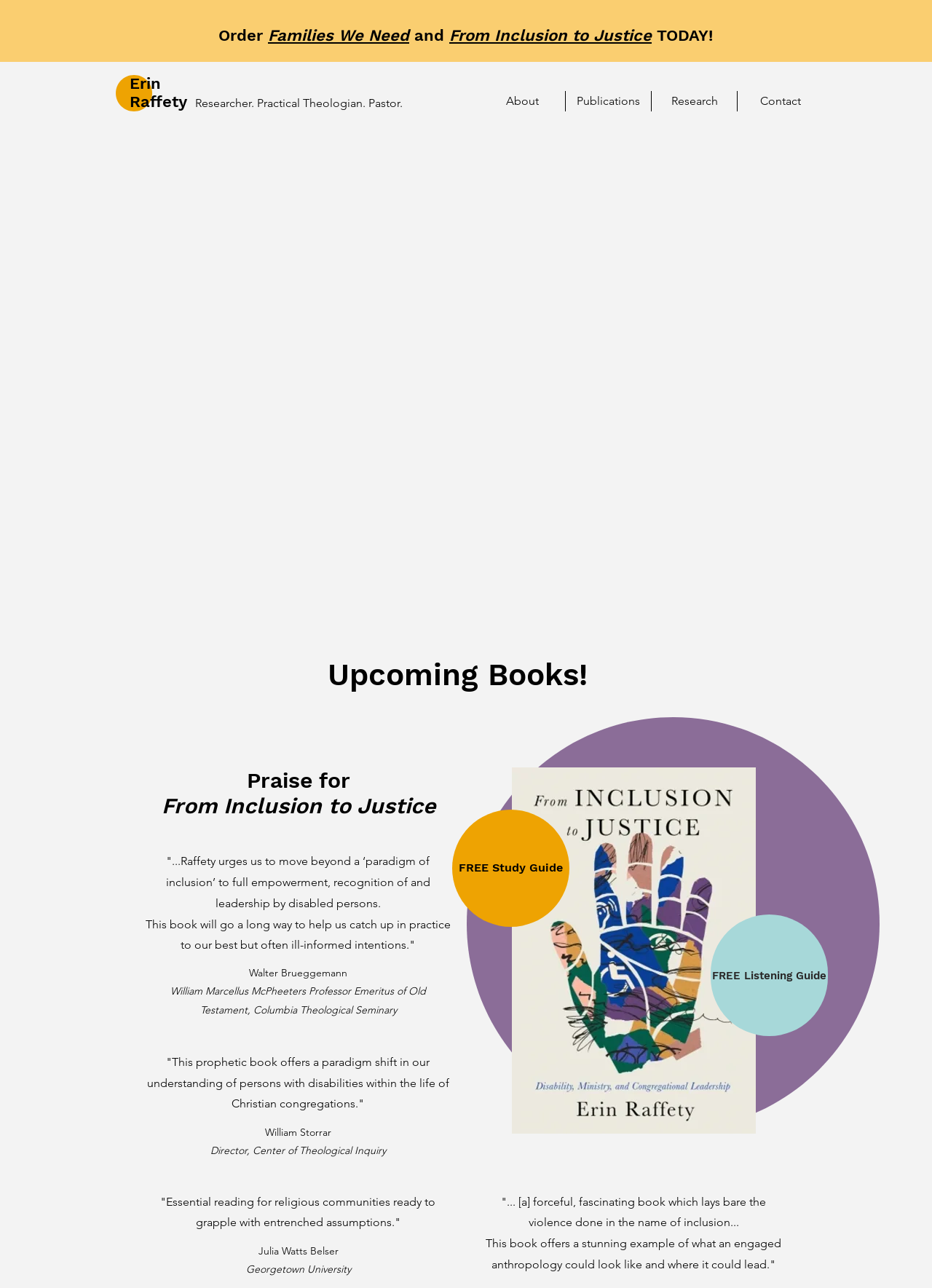Look at the image and give a detailed response to the following question: What is the topic of Erin Raffety's research?

The webpage indicates that Erin Raffety's research focuses on disability ministry and foster families, as mentioned in the meta description and the StaticText element with ID 171, which describes her research on foster families in China and people with disabilities around the world.